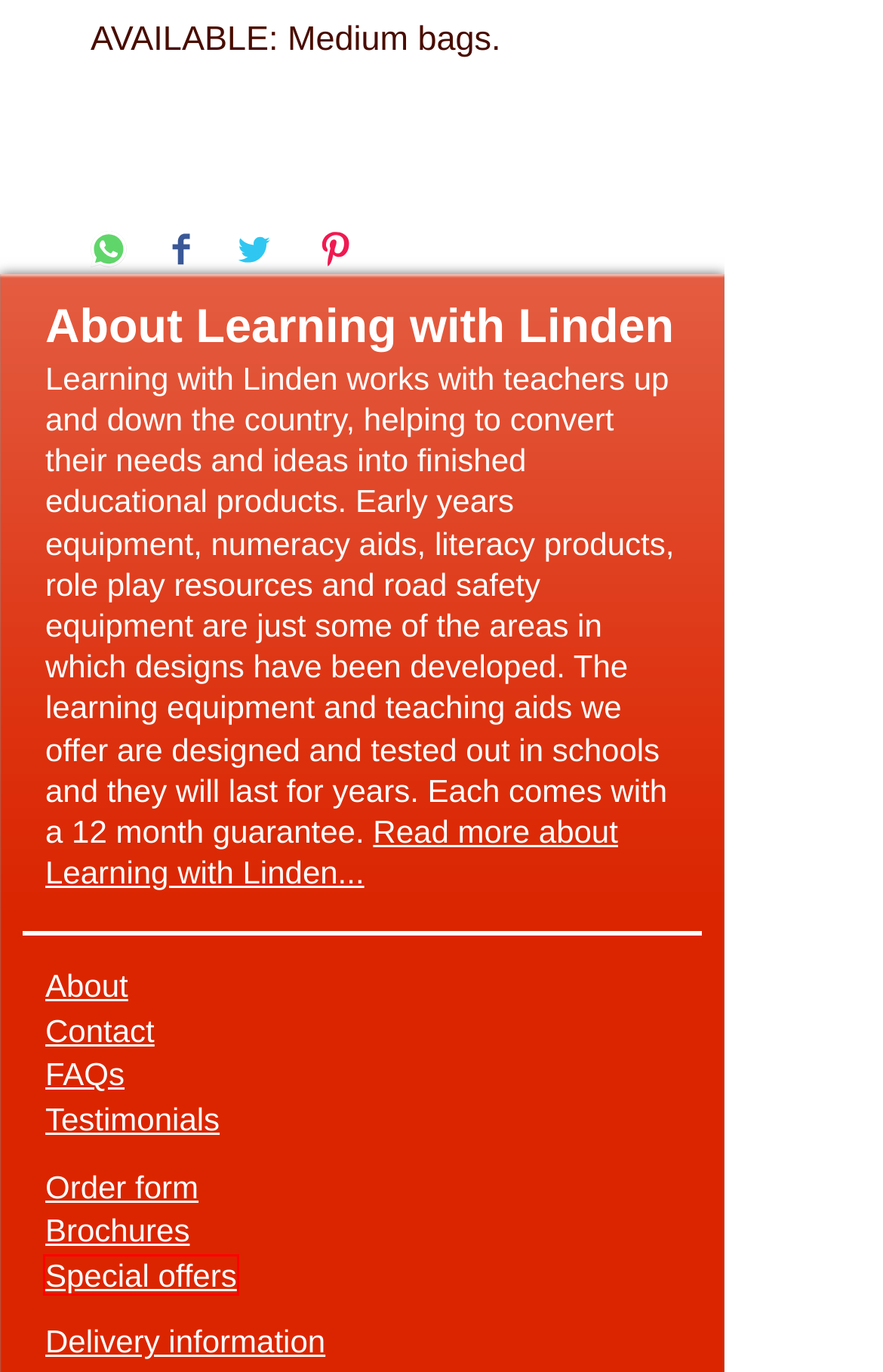Review the screenshot of a webpage that includes a red bounding box. Choose the most suitable webpage description that matches the new webpage after clicking the element within the red bounding box. Here are the candidates:
A. Privacy Policy | Learning with Linden
B. Brochures | Learning with Linden
C. Testimonials | Learning with Linden
D. Delivery Information | Learning with Linden
E. Contact | Learning with Linden
F. FAQs | Learning with Linden
G. Special offers | Learning with Linden
H. About | Learning with Linden

G